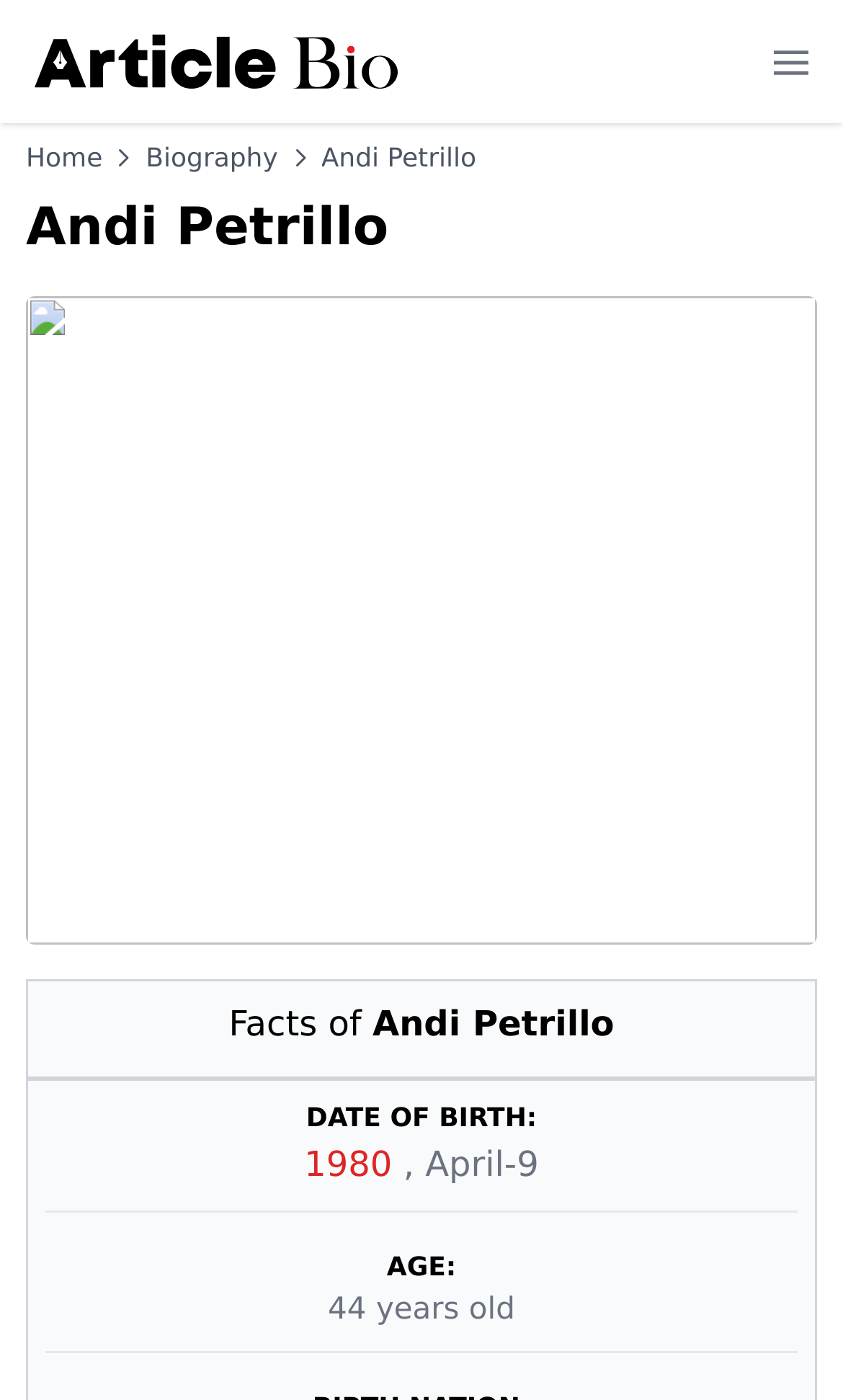Produce a meticulous description of the webpage.

The webpage is about Andi Petrillo's biography, featuring her personal and professional life. At the top left corner, there is a link to "ArticleBio.com" accompanied by an image with the same name. On the top right corner, there is a button labeled "Mobile menu" with an associated image. Below the button, there are three links: "Home", "Biography", and an unnamed link, each accompanied by an image.

The main content of the webpage is divided into two sections. The first section is a heading that spans the entire width of the page, displaying Andi Petrillo's name. Below the heading, there is a static text element with the same name.

The second section is a table-like structure with two rows. The first row has a row header labeled "DATE OF BIRTH:" and a grid cell containing the text "1980, April-9", which is further divided into two links: "1980" and "April-9". The second row has a row header labeled "AGE:" and a grid cell containing the text "44 years old".